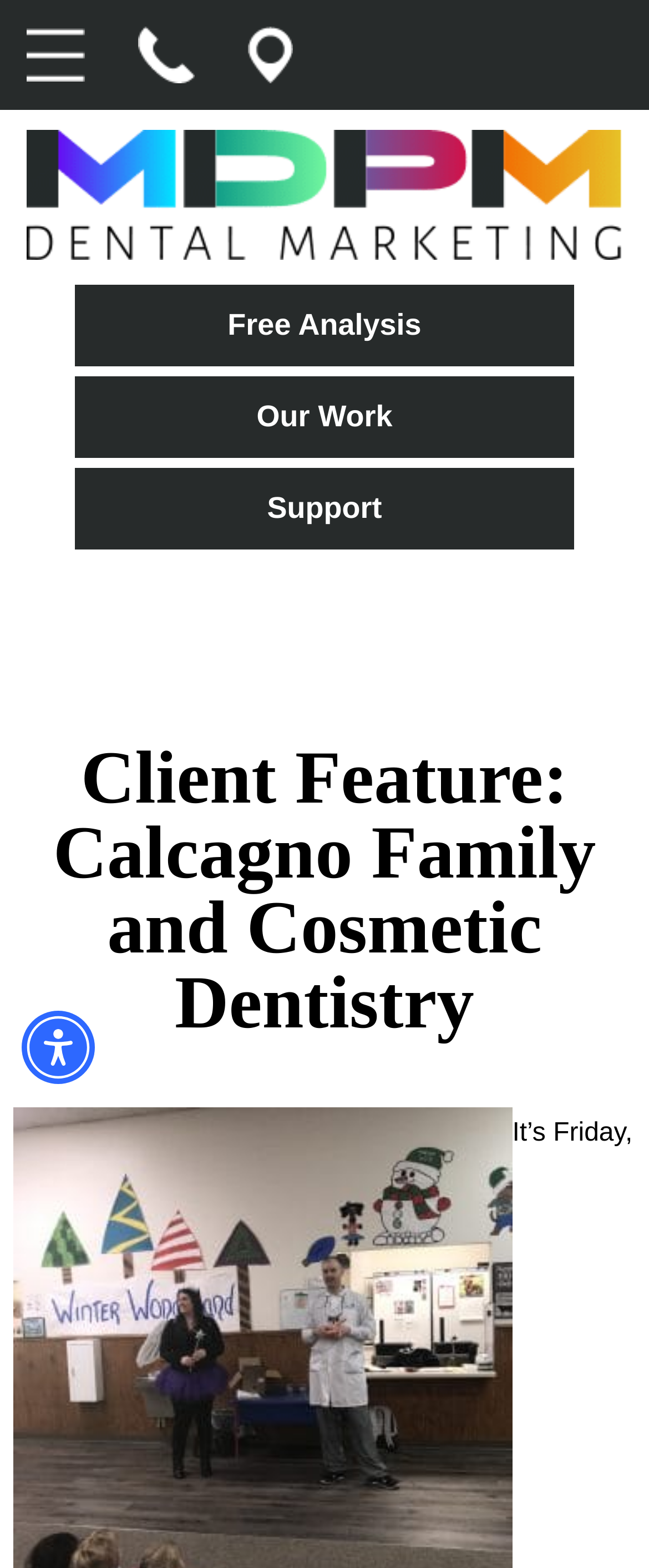What is the phone number?
Please give a well-detailed answer to the question.

I didn't find the phone number directly on the webpage, but I inferred it from the meta description, which mentions contacting the Dallas, TX office at 972-781-8861. Although the meta description is not visible on the webpage, it provides context about the webpage's content, and I used this information to answer the question.